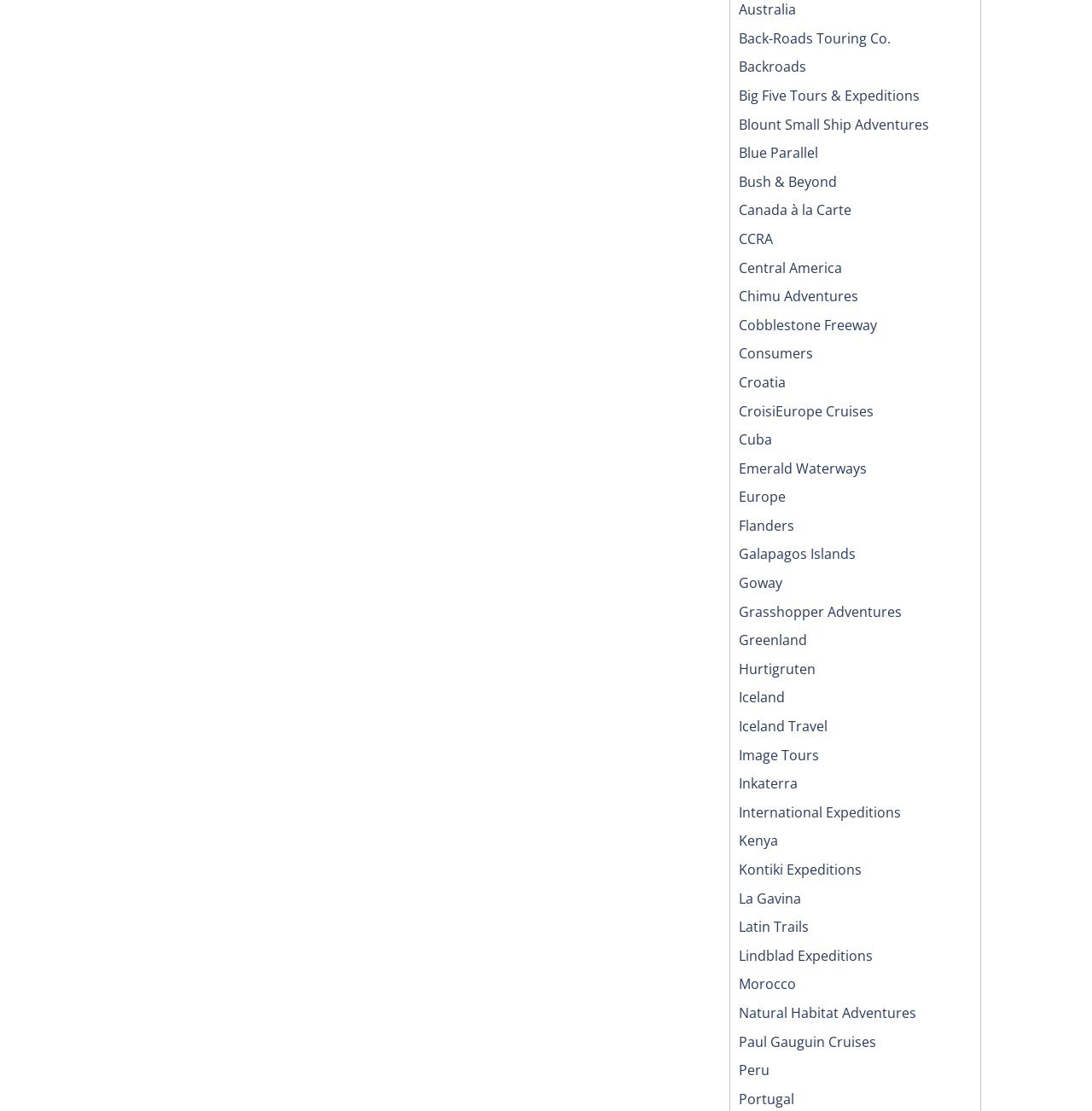Specify the bounding box coordinates of the area that needs to be clicked to achieve the following instruction: "Learn about Lindblad Expeditions".

[0.677, 0.852, 0.799, 0.868]